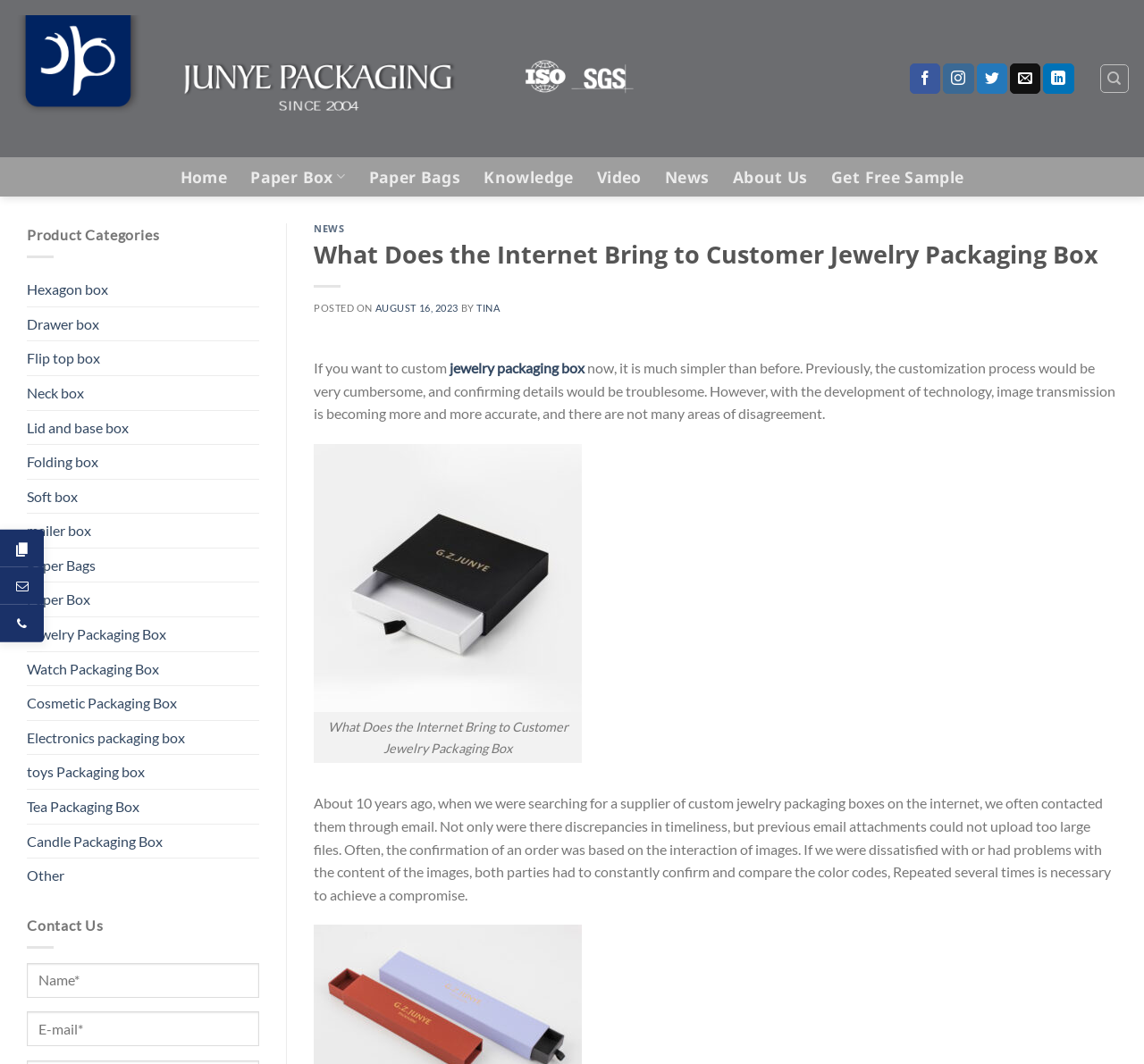Pinpoint the bounding box coordinates of the clickable element to carry out the following instruction: "Read the news."

[0.274, 0.21, 0.977, 0.22]